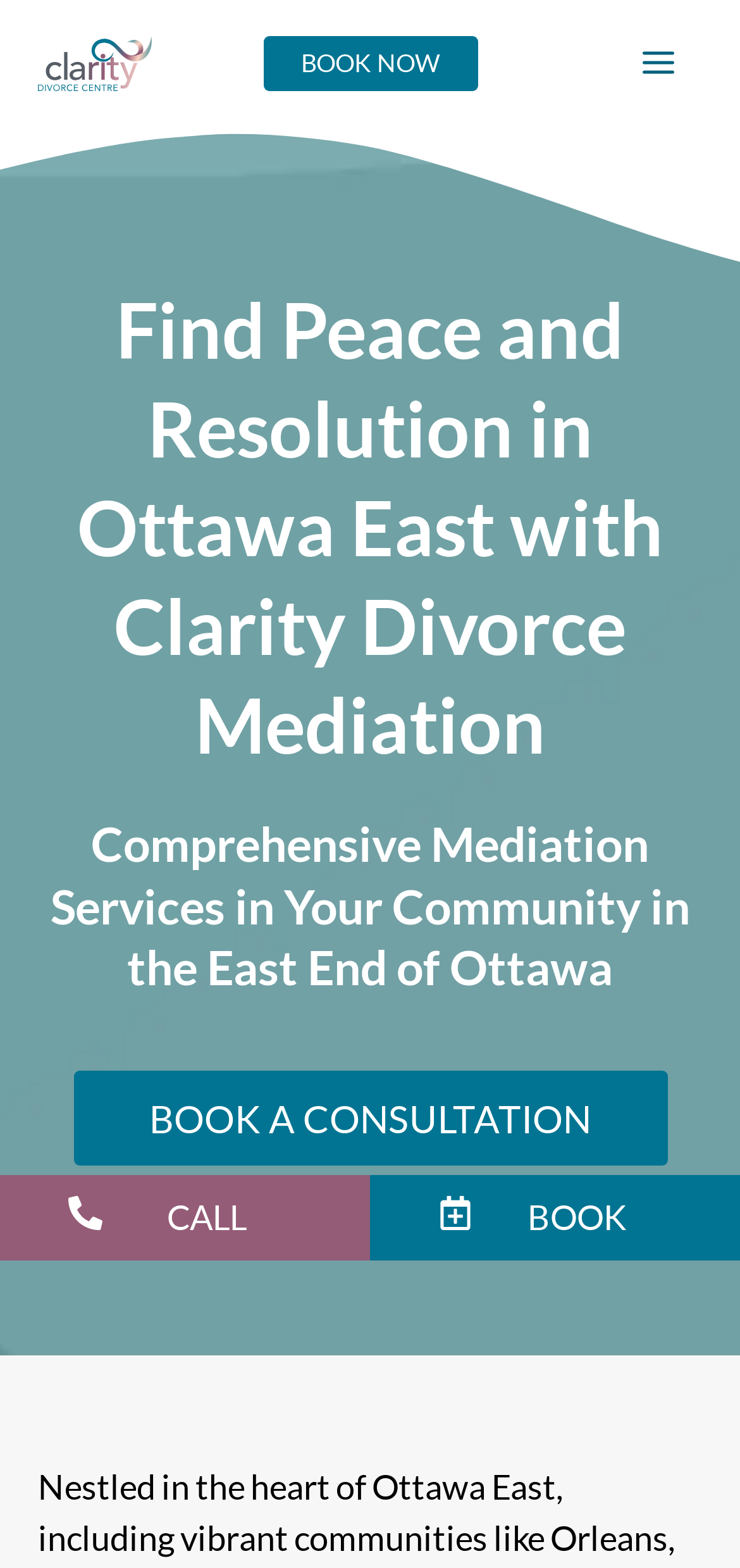What is the main service offered by Clarity?
Answer the question with a single word or phrase, referring to the image.

Divorce Mediation